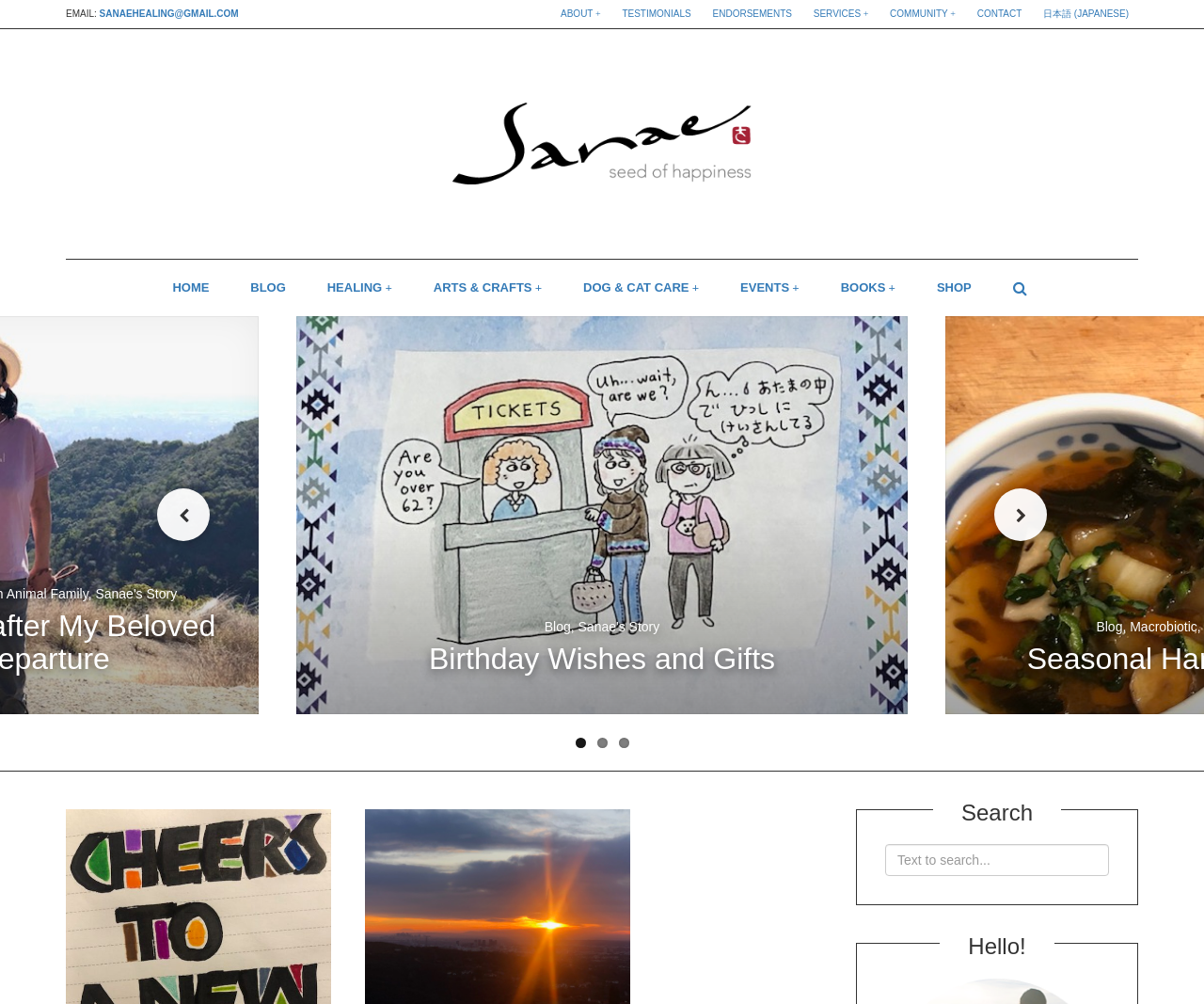Identify the bounding box coordinates for the element you need to click to achieve the following task: "View the BLOG". Provide the bounding box coordinates as four float numbers between 0 and 1, in the form [left, top, right, bottom].

[0.2, 0.259, 0.245, 0.315]